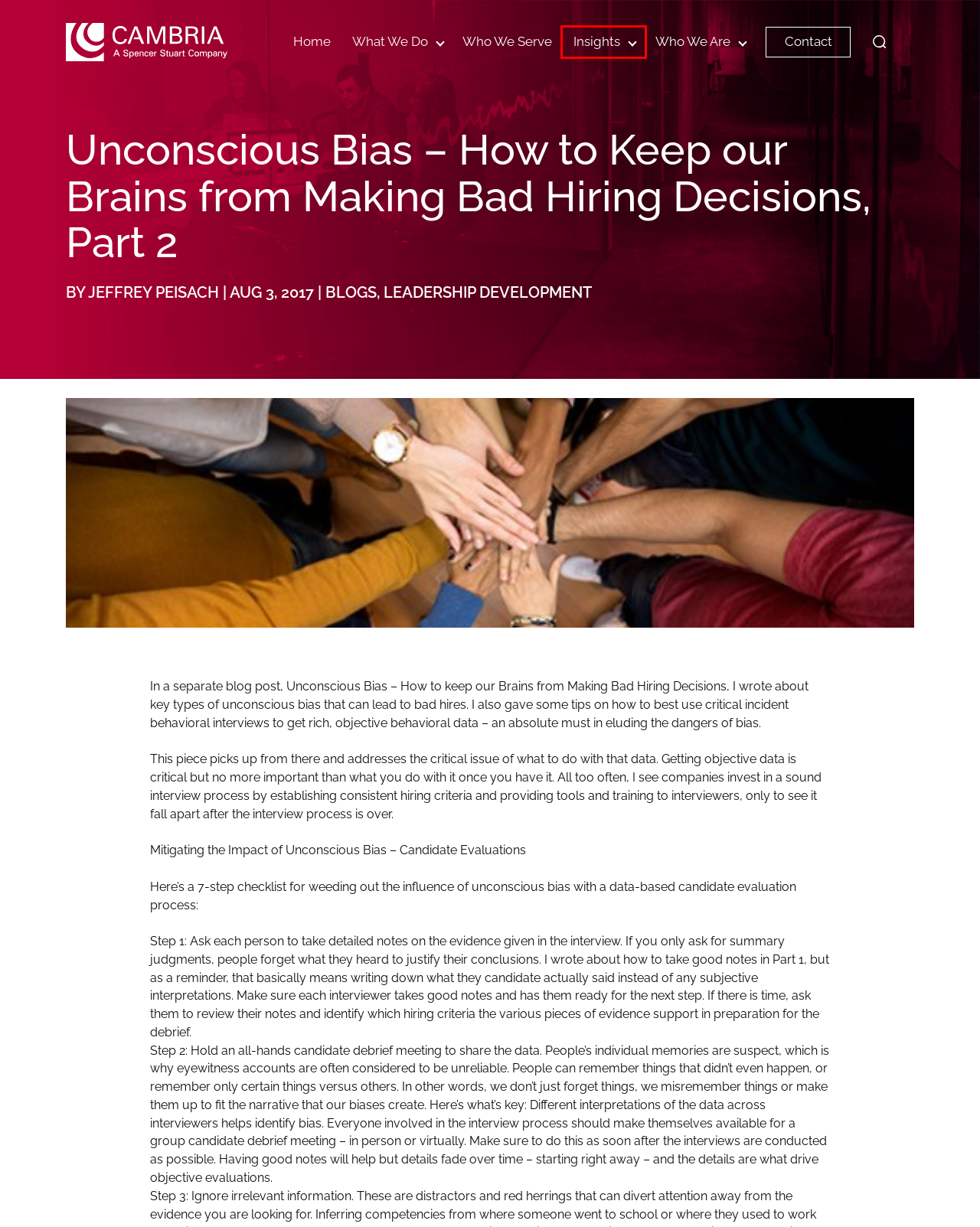Examine the screenshot of a webpage with a red bounding box around an element. Then, select the webpage description that best represents the new page after clicking the highlighted element. Here are the descriptions:
A. The functions and industries we serve | Cambria
B. What We Do | Cambria
C. Contact Us | Cambria
D. Unlock Potential: Executive Coaching Services | Cambria
E. Learn About Who We Are | Cambria
F. Executive Development, Coaching and Assessment | Cambria
G. Jeffrey Peisach, Author at Cambria Consulting
H. Executive development resource centre | Cambria

H